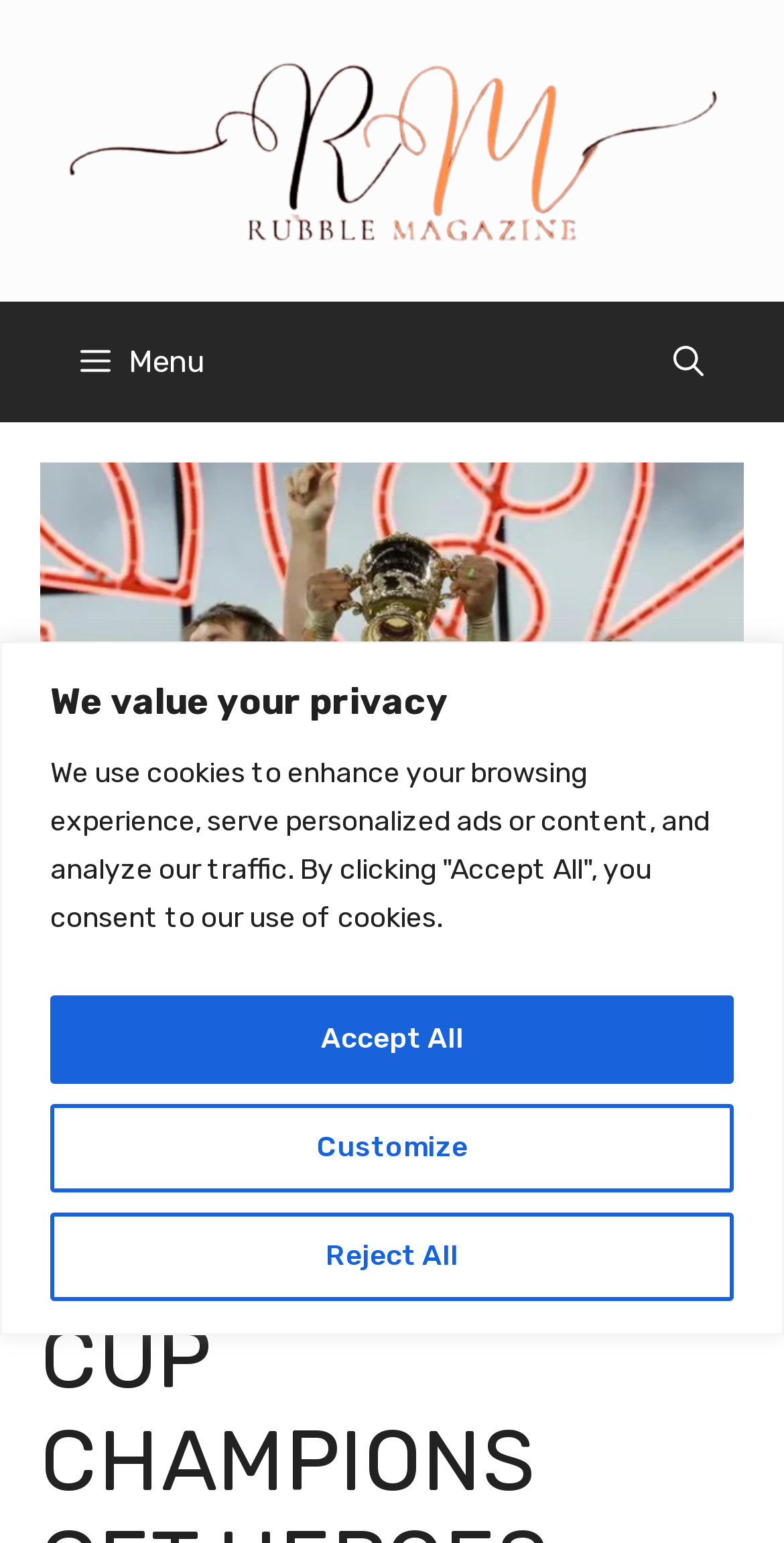Please provide the bounding box coordinates for the UI element as described: "alt="Rubblemagazine"". The coordinates must be four floats between 0 and 1, represented as [left, top, right, bottom].

[0.077, 0.083, 0.923, 0.109]